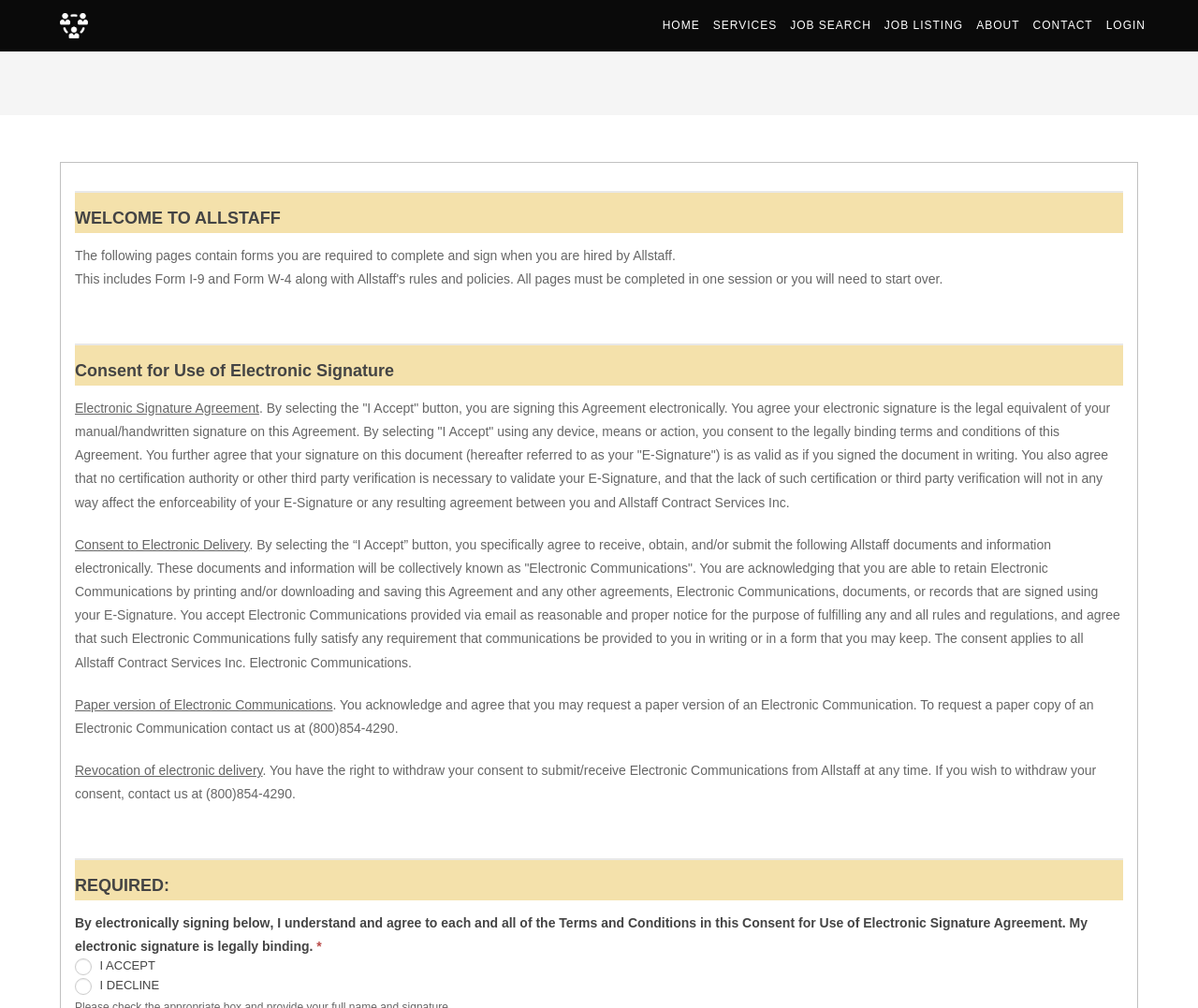Using the description: "Login", identify the bounding box of the corresponding UI element in the screenshot.

[0.918, 0.0, 0.962, 0.051]